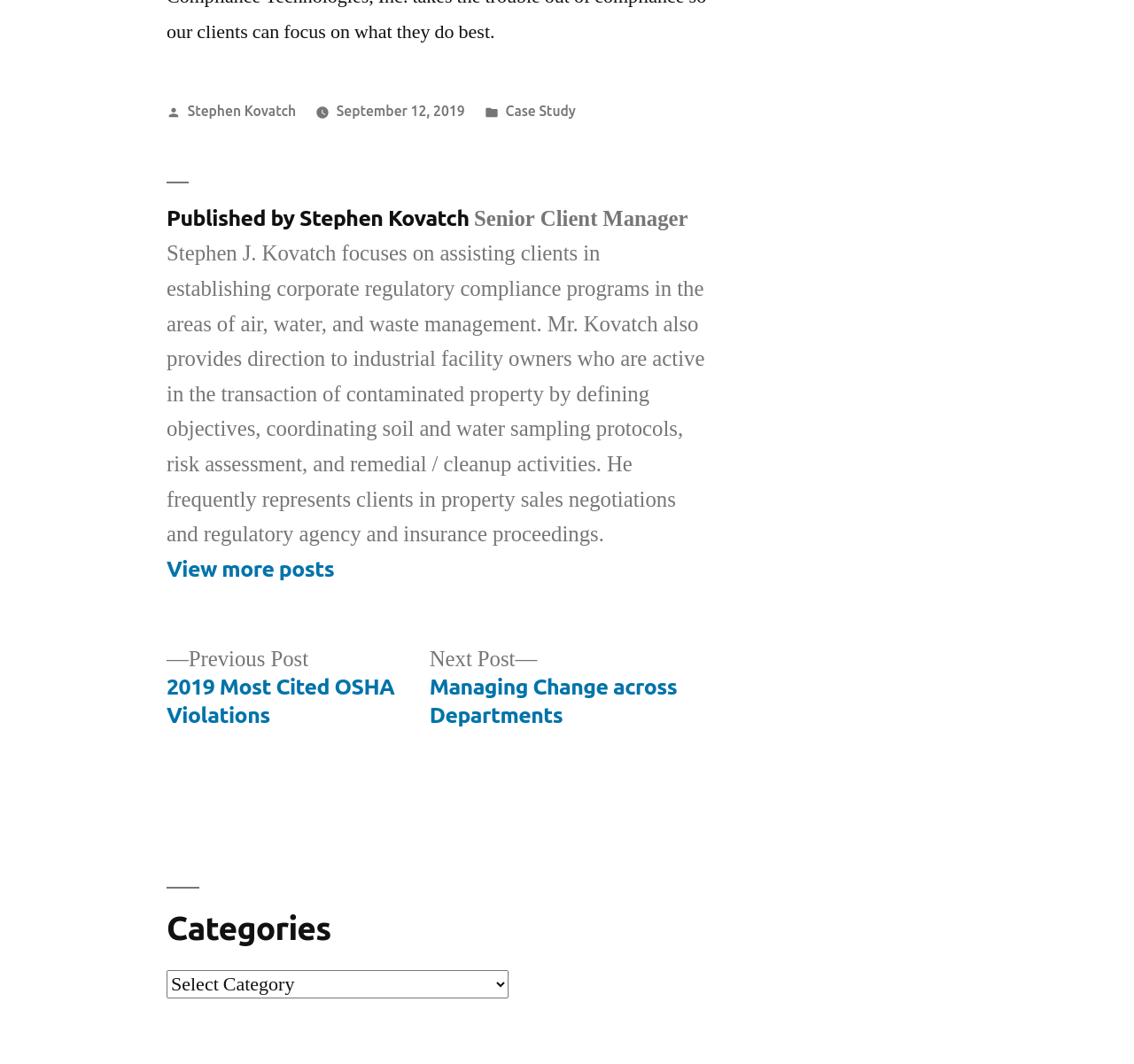What can you do with the 'Categories' dropdown?
Based on the image, respond with a single word or phrase.

Select a category